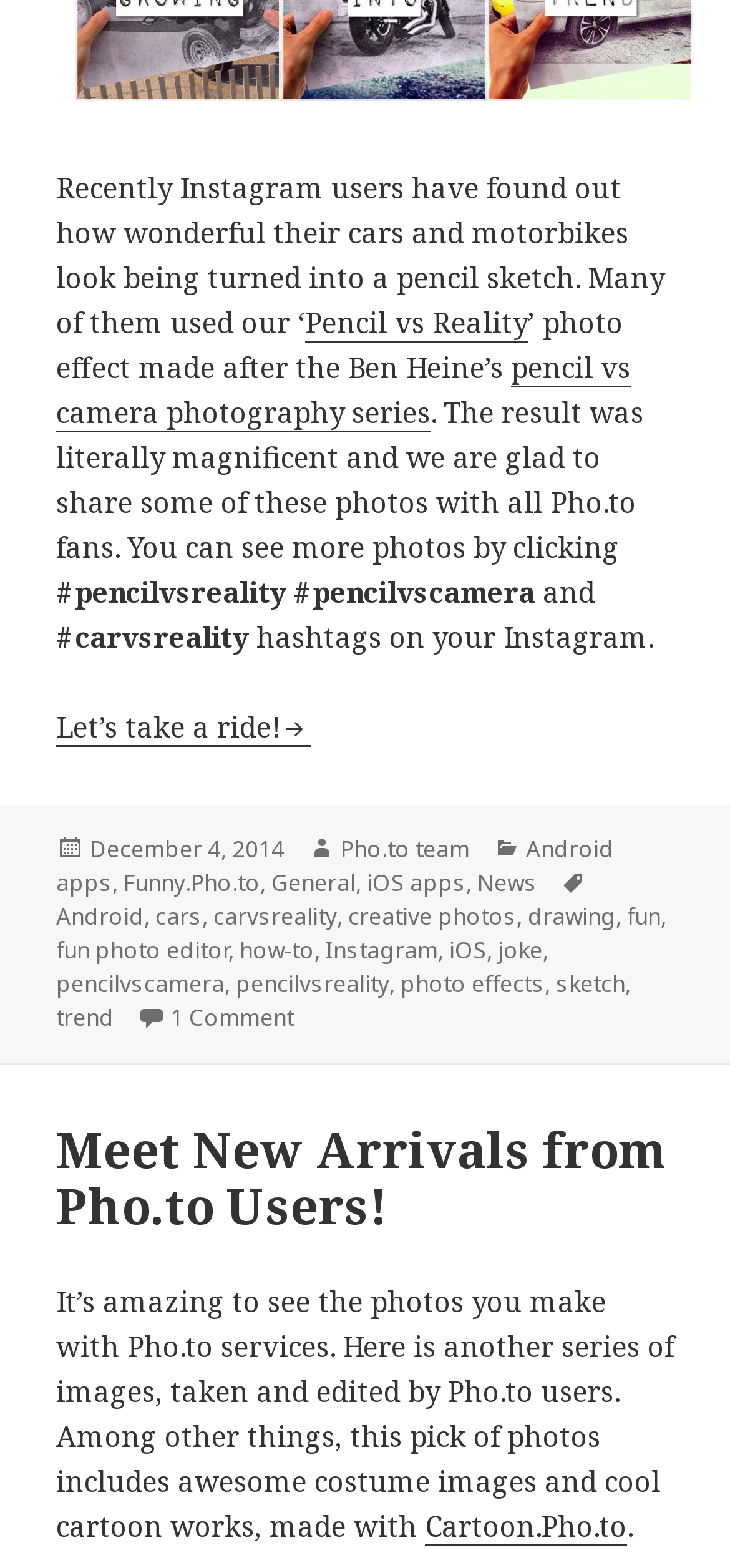Please study the image and answer the question comprehensively:
What is the date of the blog post?

The date of the blog post is December 4, 2014, which is mentioned in the footer section of the webpage.